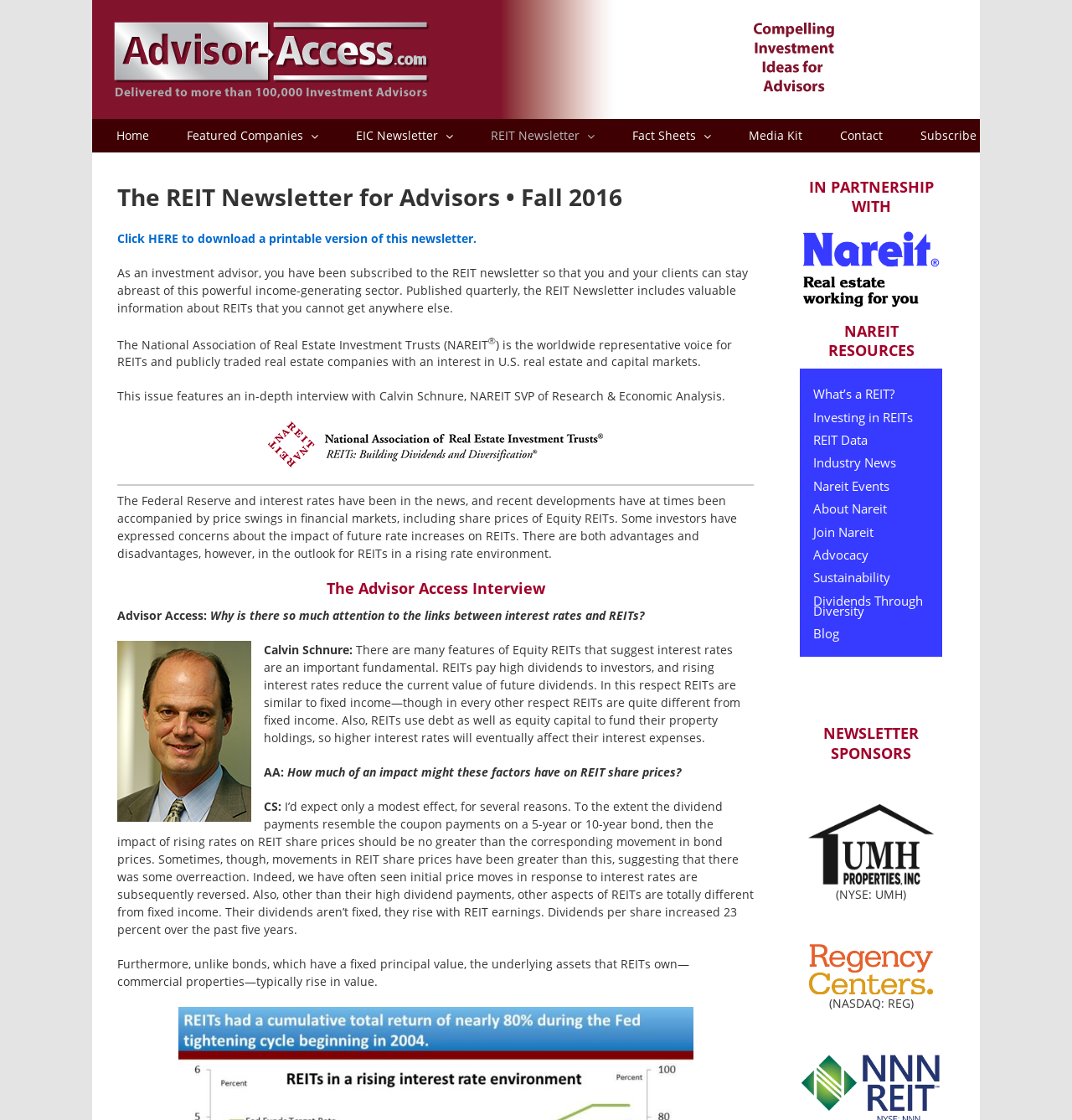What is the name of the organization partnering with the newsletter?
Can you give a detailed and elaborate answer to the question?

The question asks for the name of the organization partnering with the newsletter, which can be found in the section 'IN PARTNERSHIP WITH' where the NAREIT logo is displayed.